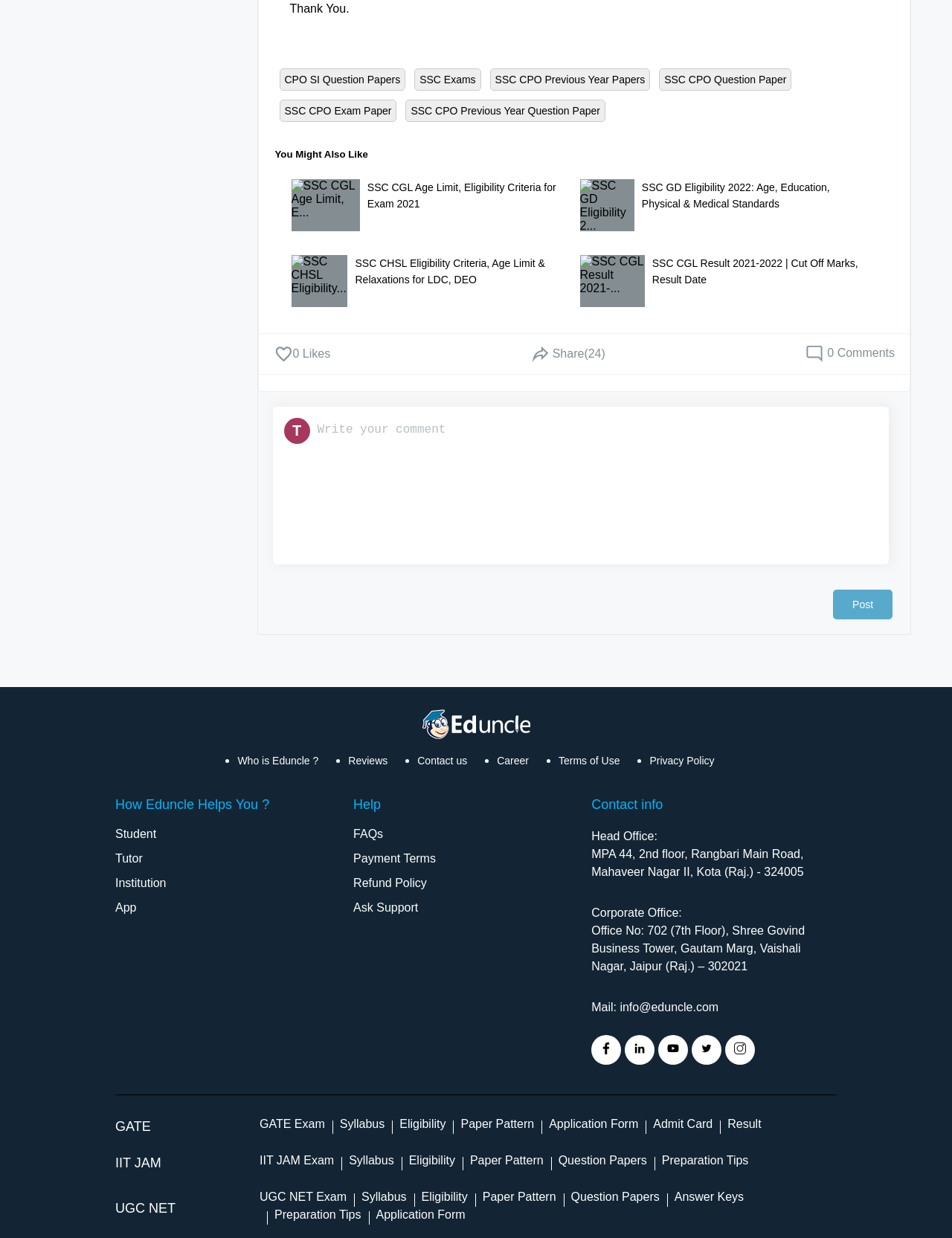Identify the bounding box coordinates for the element that needs to be clicked to fulfill this instruction: "Post a comment". Provide the coordinates in the format of four float numbers between 0 and 1: [left, top, right, bottom].

[0.875, 0.476, 0.938, 0.501]